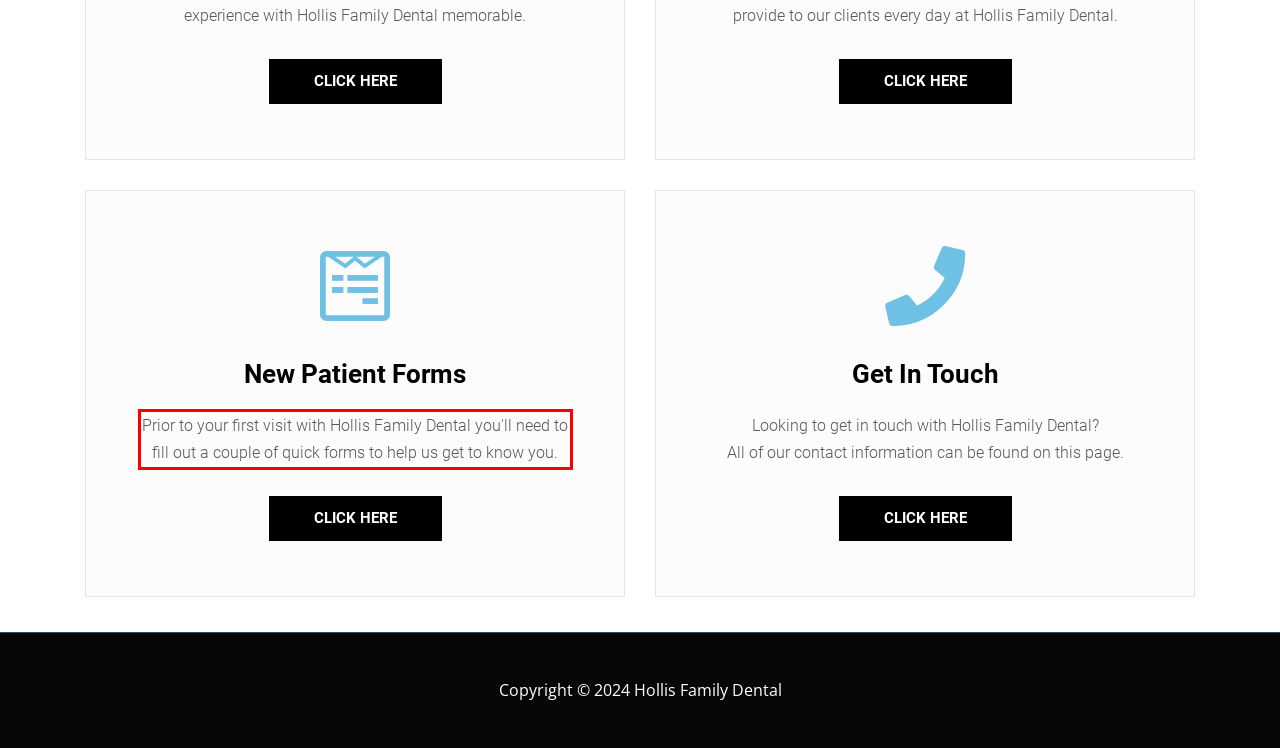Analyze the webpage screenshot and use OCR to recognize the text content in the red bounding box.

Prior to your first visit with Hollis Family Dental you'll need to fill out a couple of quick forms to help us get to know you.